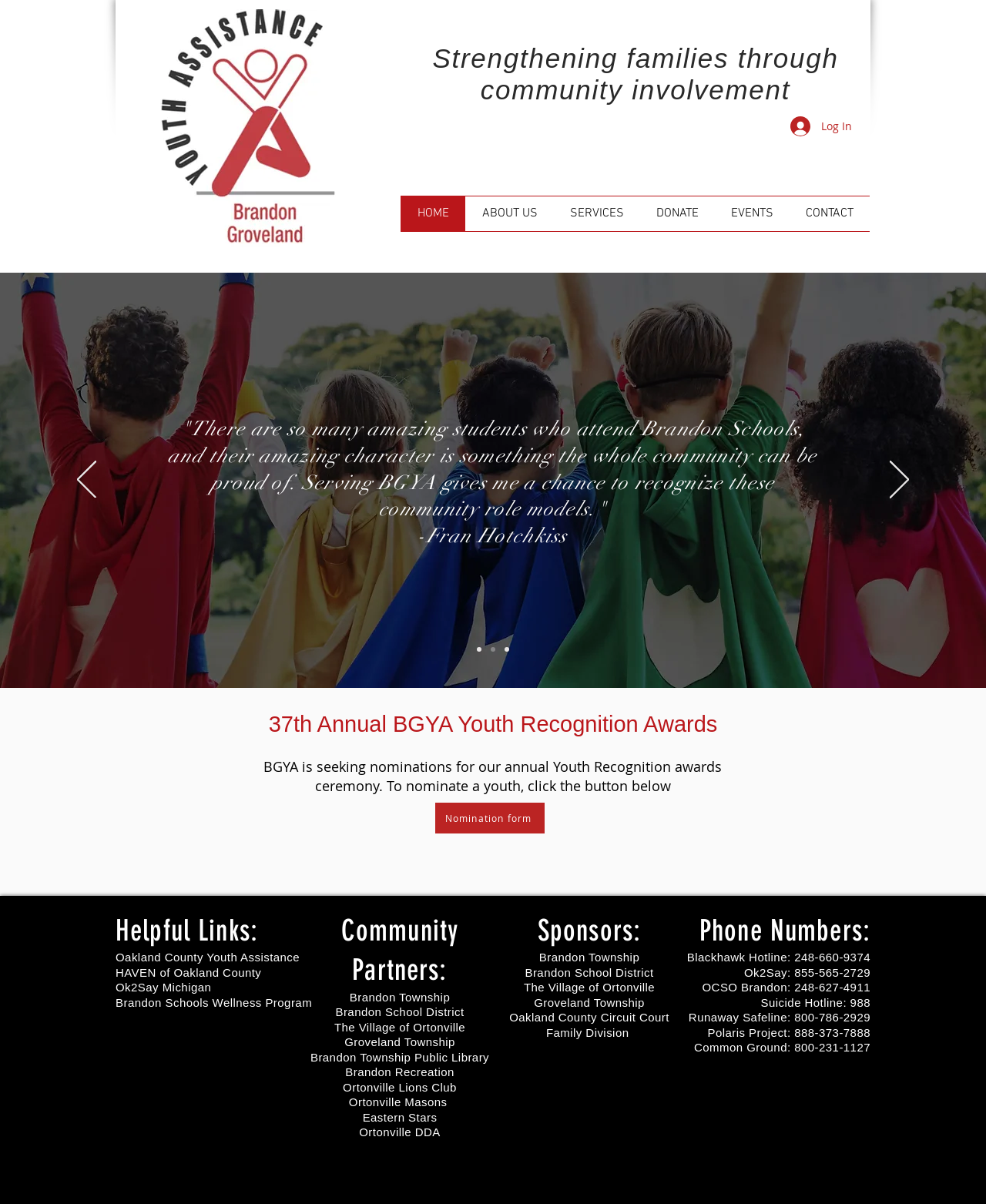Find the bounding box coordinates of the element to click in order to complete the given instruction: "Go to the Oakland County Youth Assistance website."

[0.117, 0.788, 0.304, 0.801]